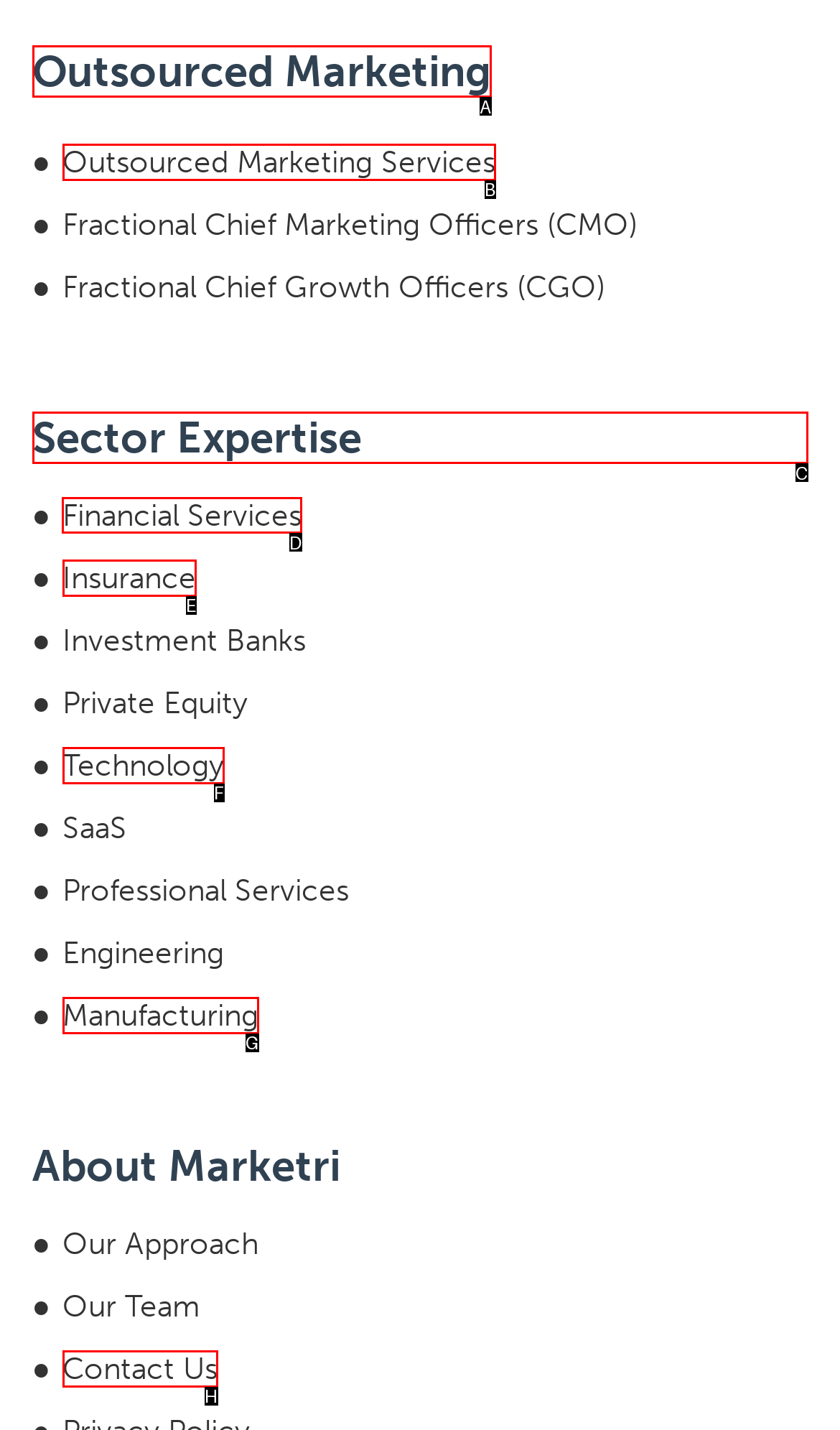Select the appropriate HTML element that needs to be clicked to finish the task: View Financial Services
Reply with the letter of the chosen option.

D